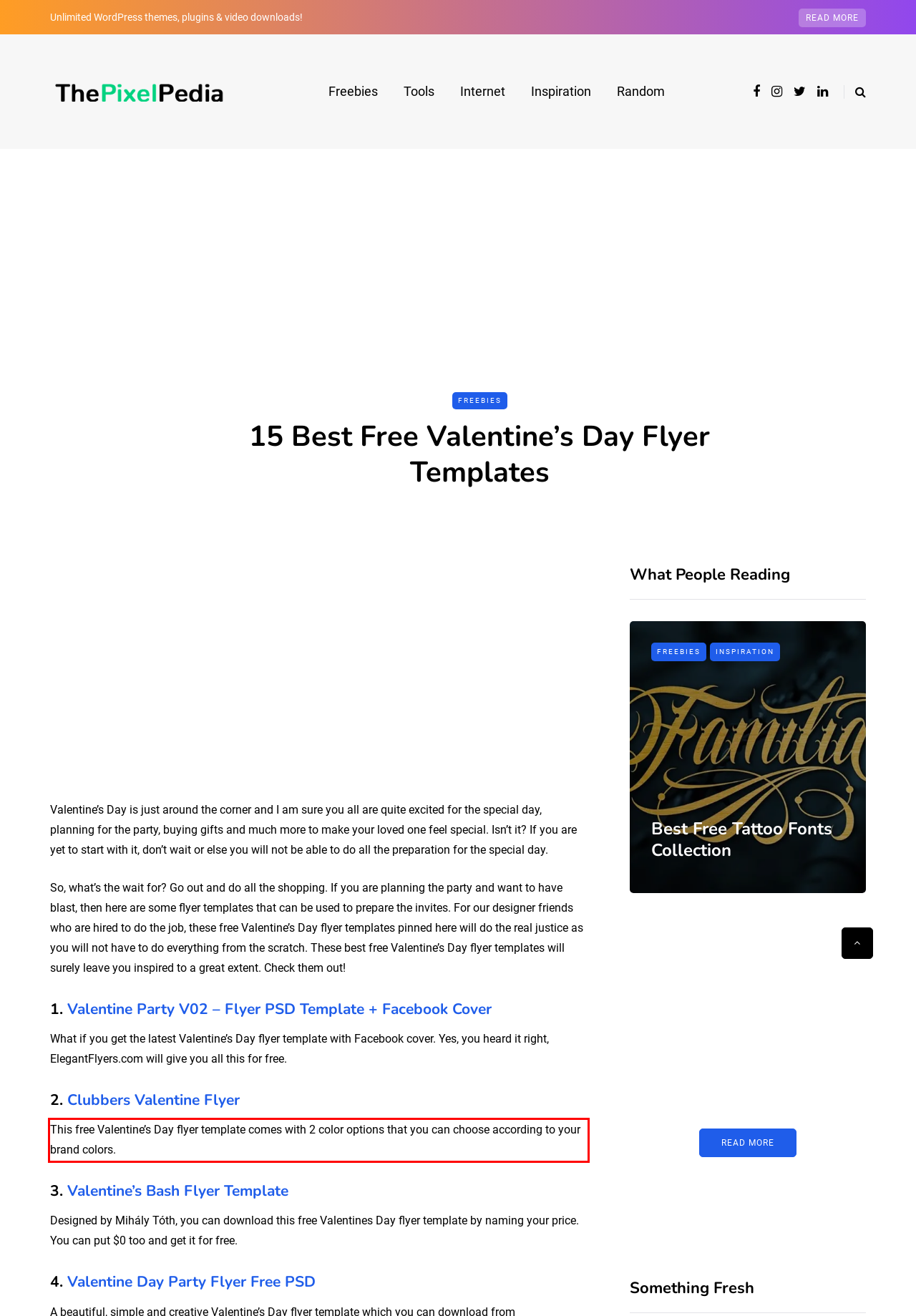Using the webpage screenshot, recognize and capture the text within the red bounding box.

This free Valentine’s Day flyer template comes with 2 color options that you can choose according to your brand colors.